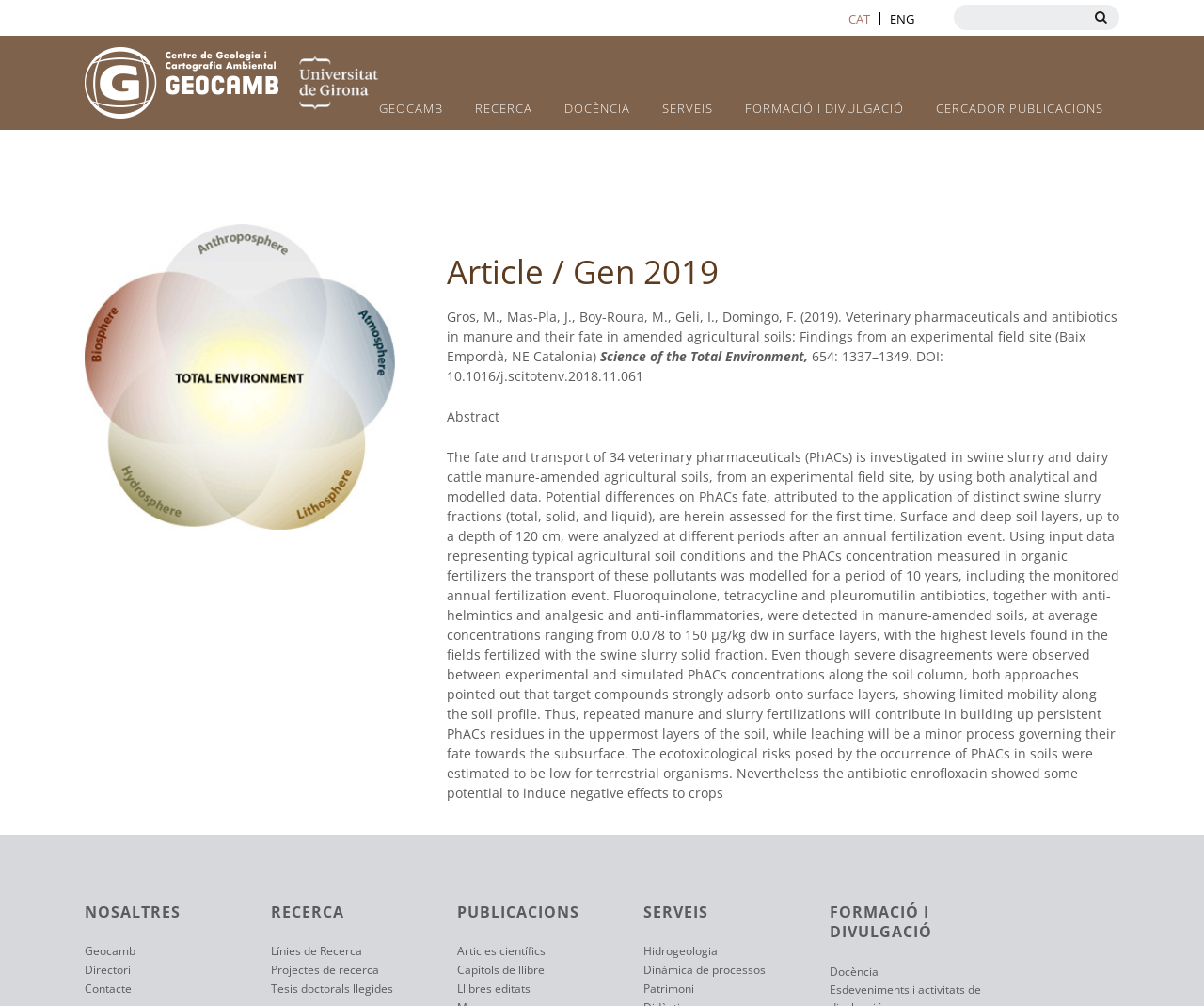Determine the bounding box coordinates of the element's region needed to click to follow the instruction: "Read the article '19 gen. Article / Gen 2019'". Provide these coordinates as four float numbers between 0 and 1, formatted as [left, top, right, bottom].

[0.371, 0.223, 0.93, 0.286]